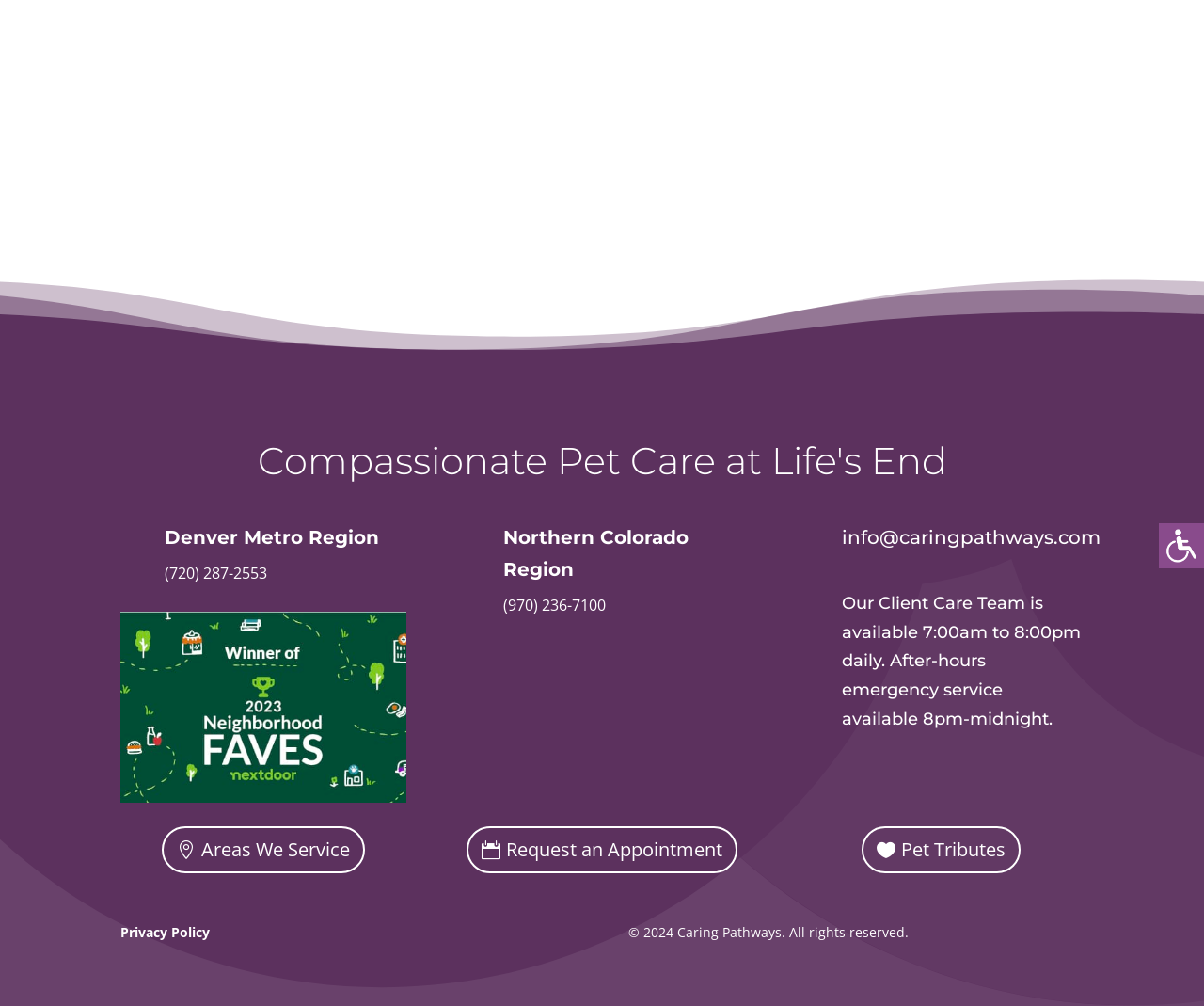Using floating point numbers between 0 and 1, provide the bounding box coordinates in the format (top-left x, top-left y, bottom-right x, bottom-right y). Locate the UI element described here: Pet Tributes

[0.715, 0.821, 0.847, 0.868]